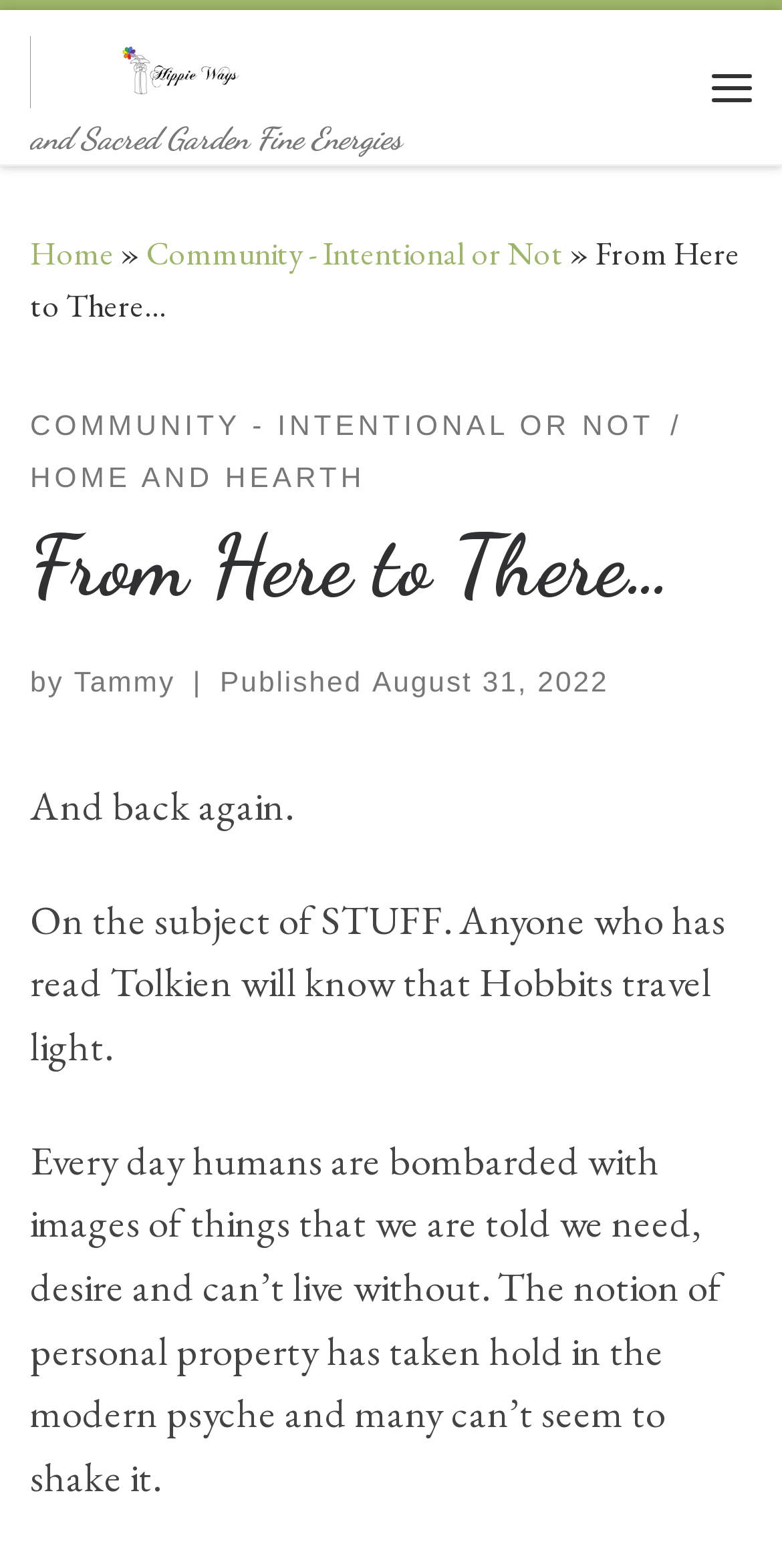Find the bounding box coordinates for the UI element whose description is: "Community - Intentional or Not". The coordinates should be four float numbers between 0 and 1, in the format [left, top, right, bottom].

[0.187, 0.149, 0.721, 0.176]